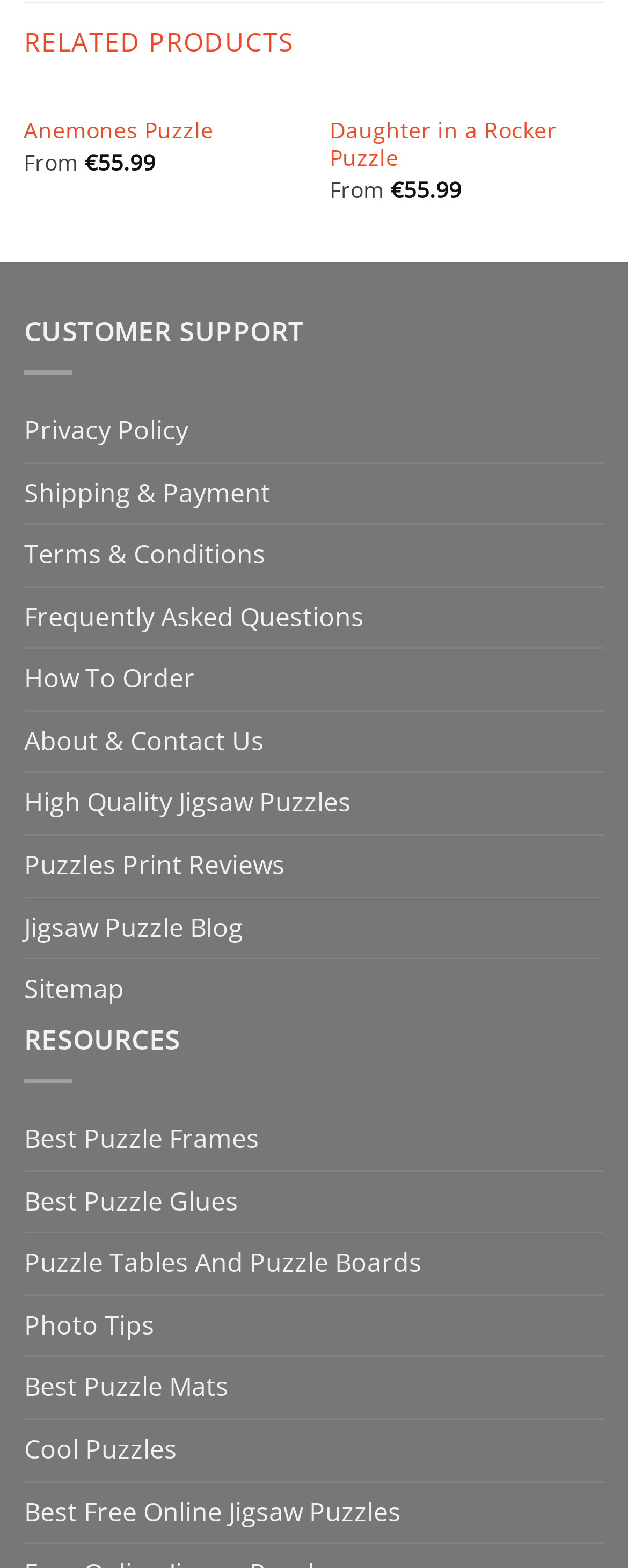Determine the bounding box coordinates of the region I should click to achieve the following instruction: "Check random articles". Ensure the bounding box coordinates are four float numbers between 0 and 1, i.e., [left, top, right, bottom].

None